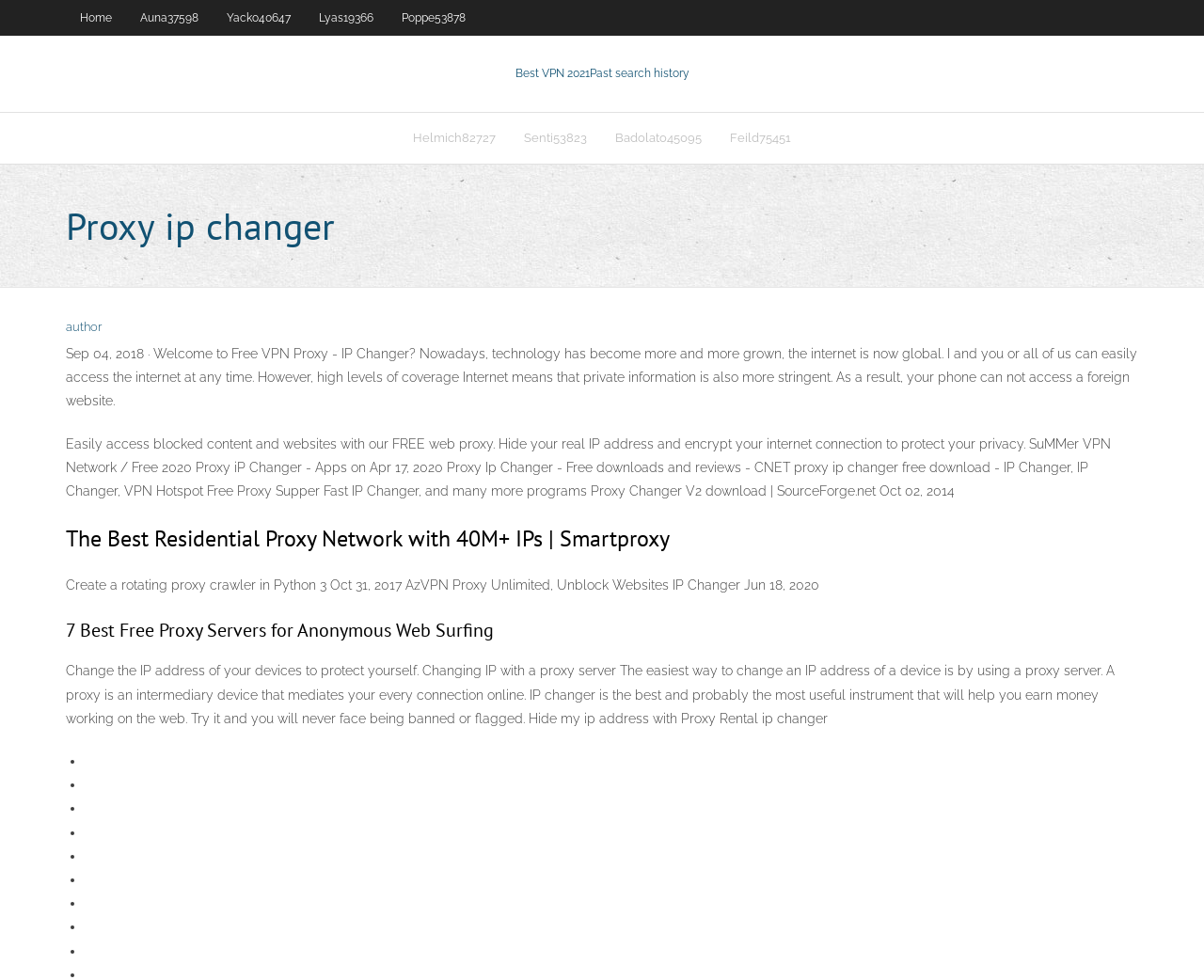Please provide the bounding box coordinates for the element that needs to be clicked to perform the following instruction: "Check author". The coordinates should be given as four float numbers between 0 and 1, i.e., [left, top, right, bottom].

[0.055, 0.326, 0.084, 0.34]